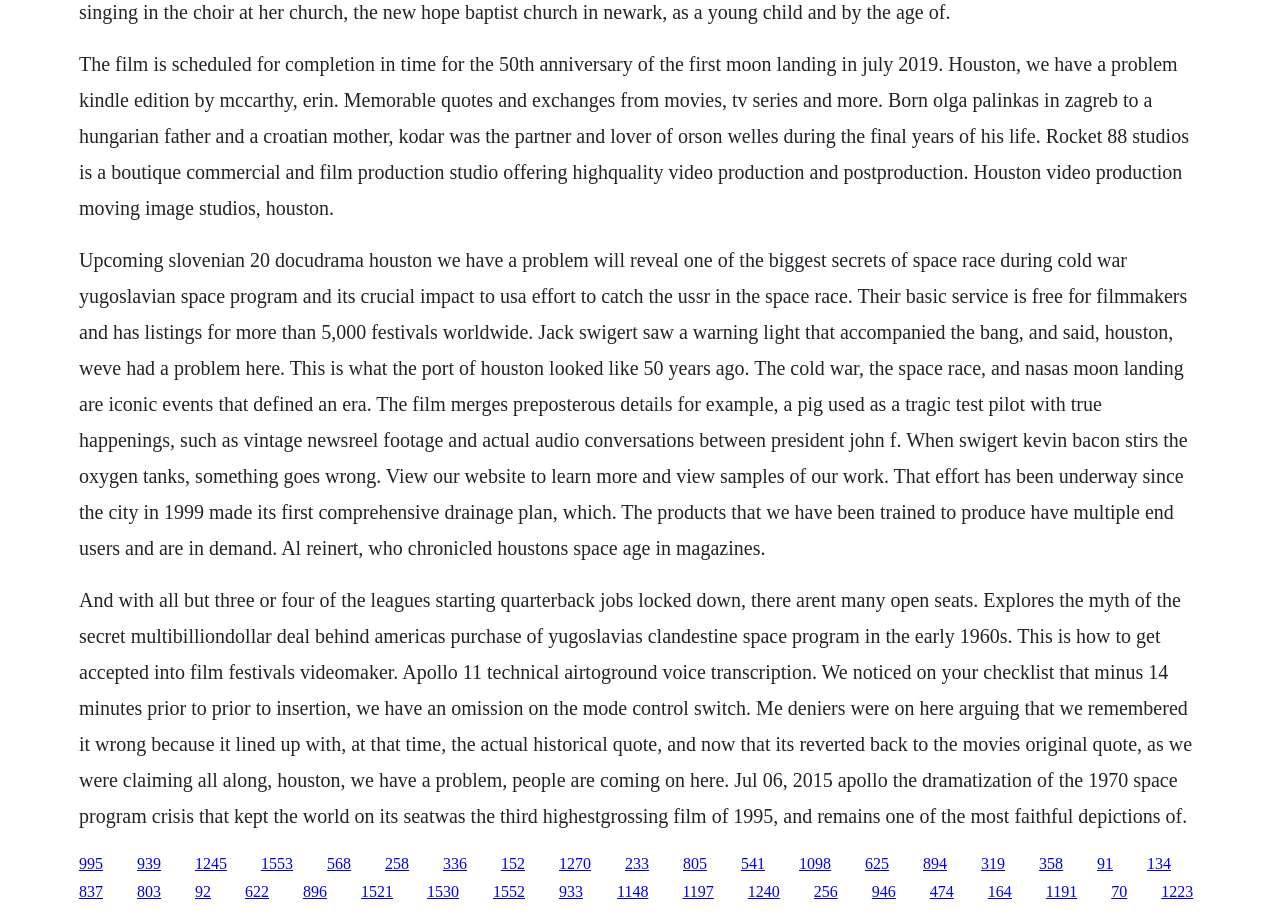What is the year of the Apollo 11 mission?
Using the information from the image, give a concise answer in one word or a short phrase.

1970